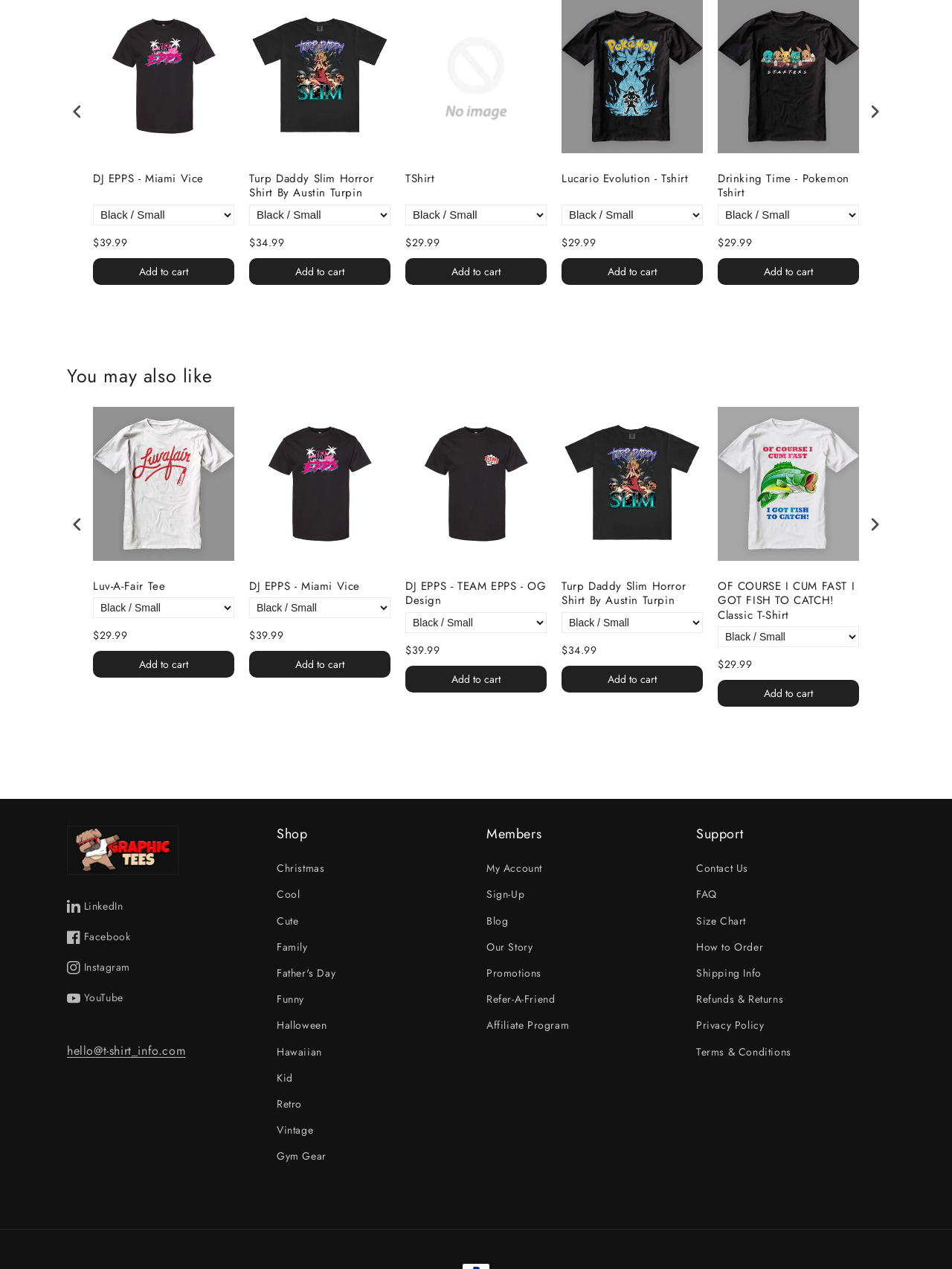Answer with a single word or phrase: 
How many social media links are at the bottom of the page?

4